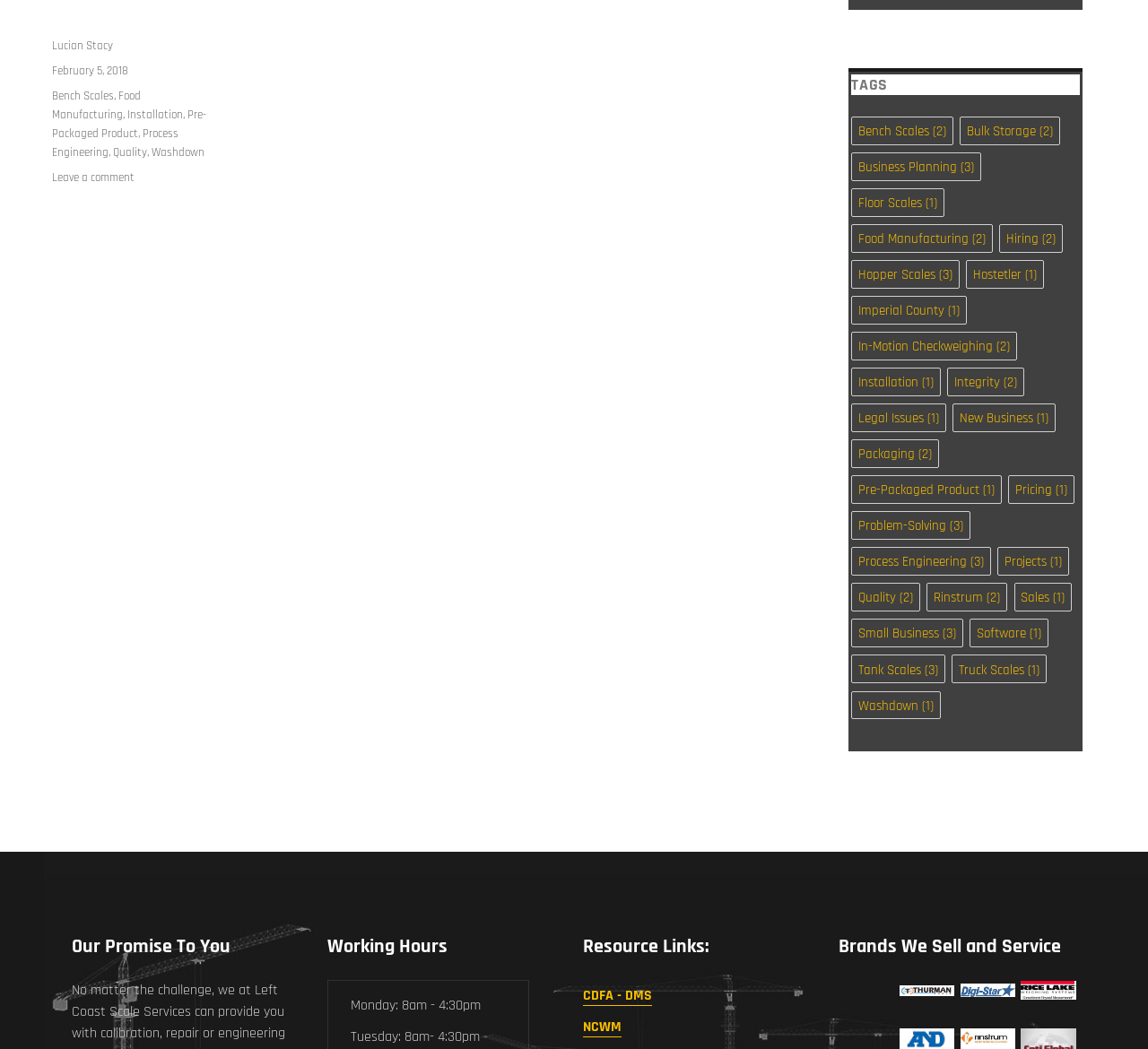Use a single word or phrase to answer the following:
What brand is represented by the third figure?

Digi-Star